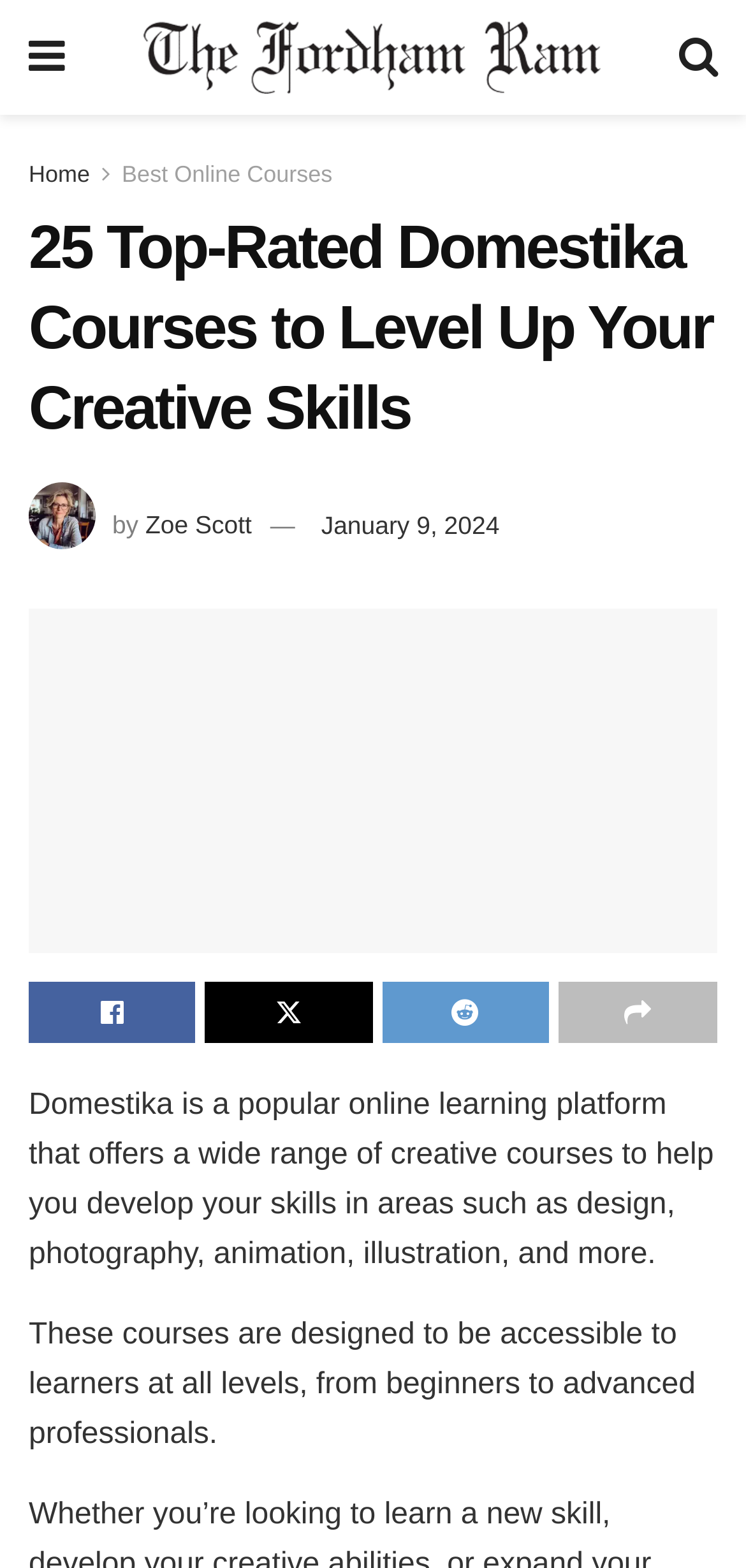Find the bounding box coordinates corresponding to the UI element with the description: "aria-label="Facebook"". The coordinates should be formatted as [left, top, right, bottom], with values as floats between 0 and 1.

None